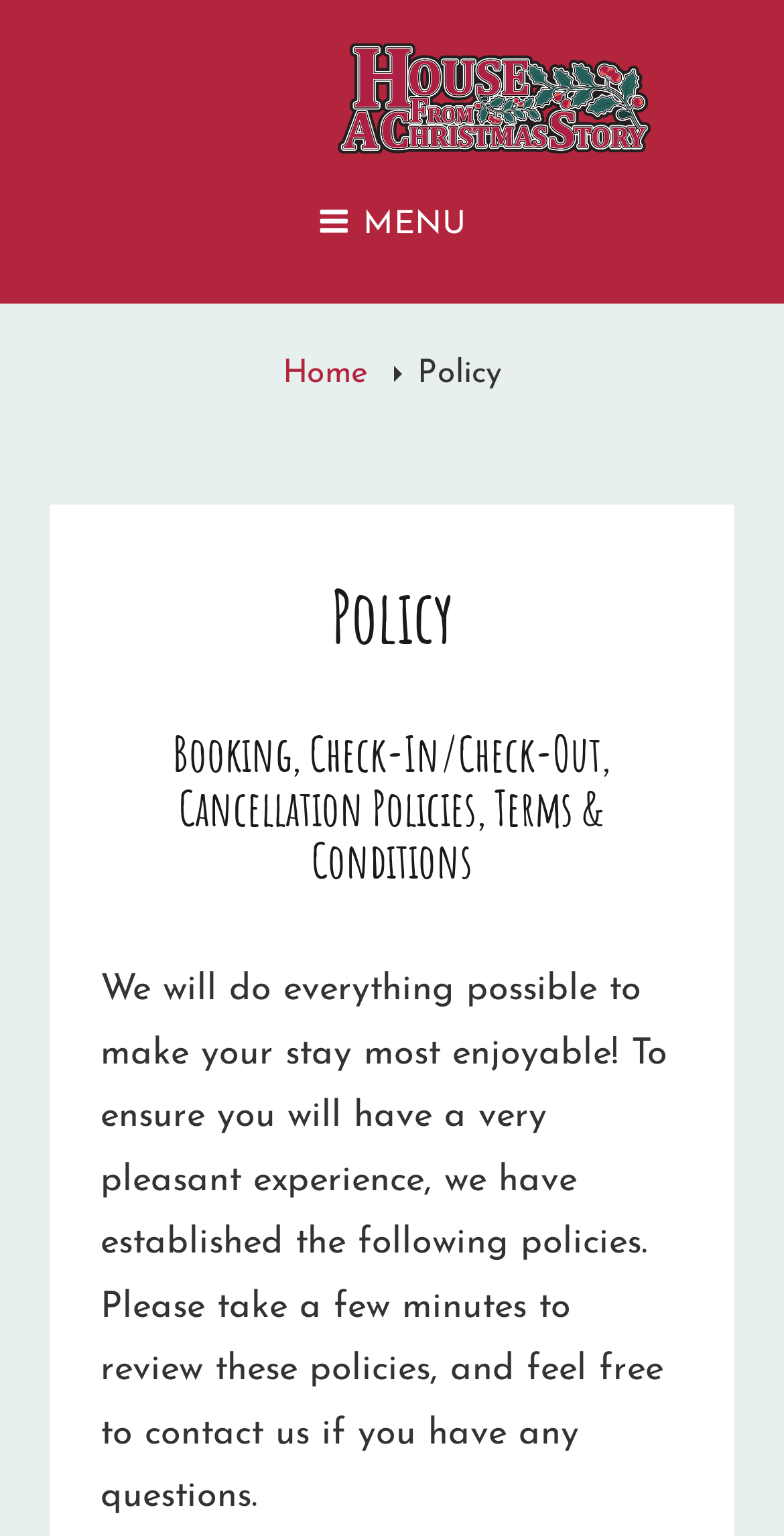Provide the bounding box coordinates for the specified HTML element described in this description: "Home". The coordinates should be four float numbers ranging from 0 to 1, in the format [left, top, right, bottom].

[0.36, 0.233, 0.481, 0.254]